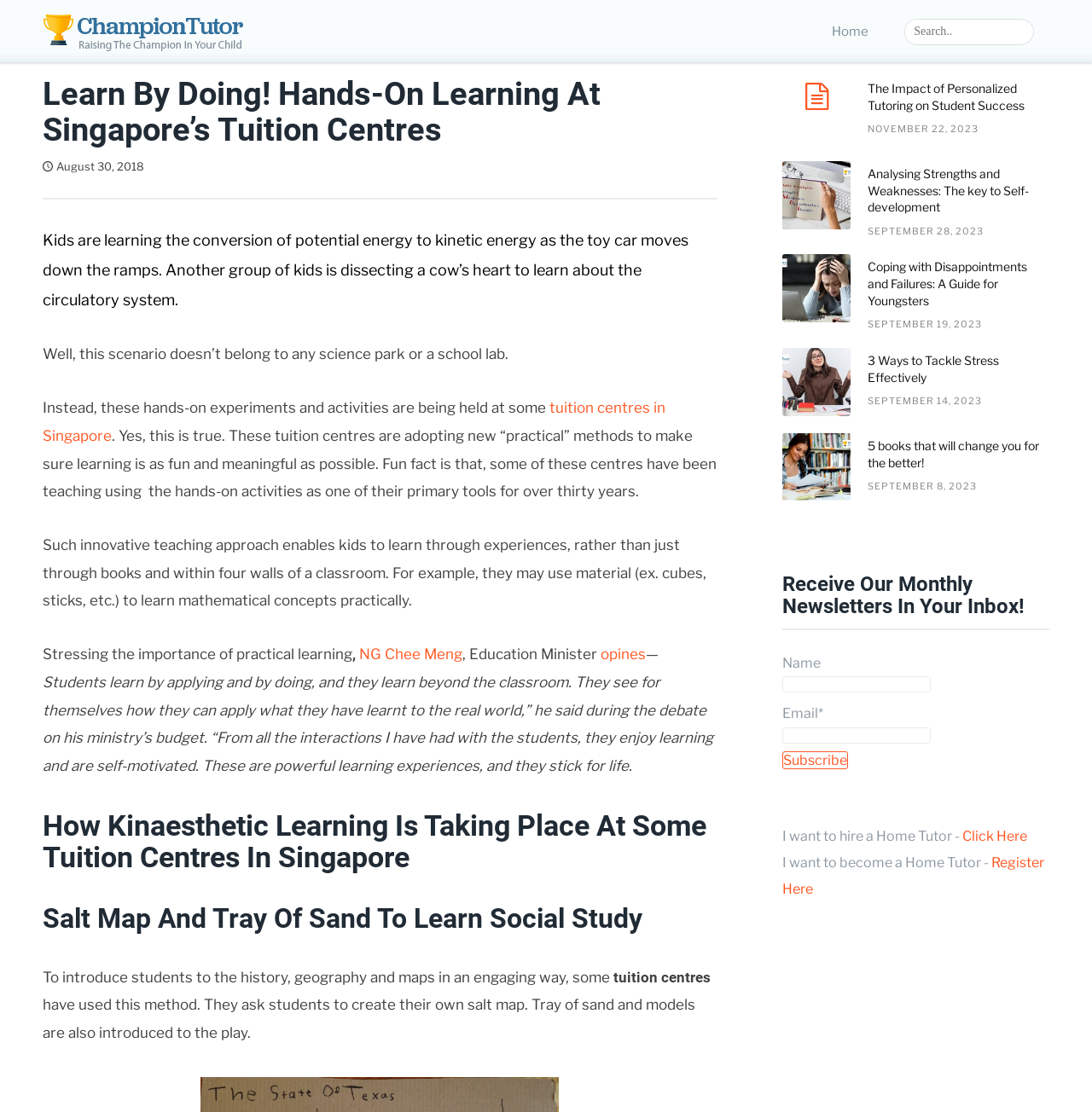Use a single word or phrase to answer the question:
What is the focus of the article mentioned on September 28, 2023?

Analysing strengths and weaknesses